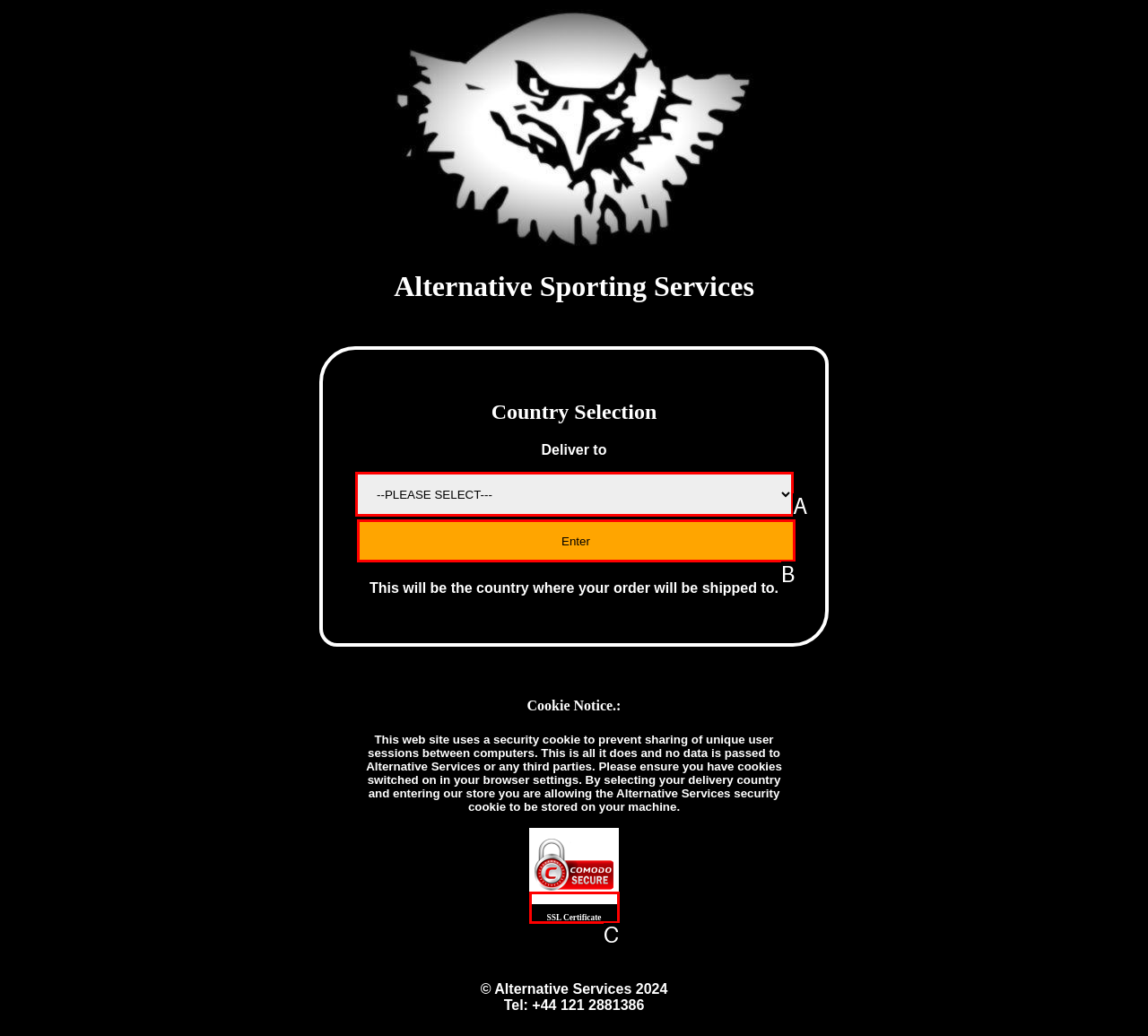Choose the HTML element that aligns with the description: SSL Certificate. Indicate your choice by stating the letter.

C